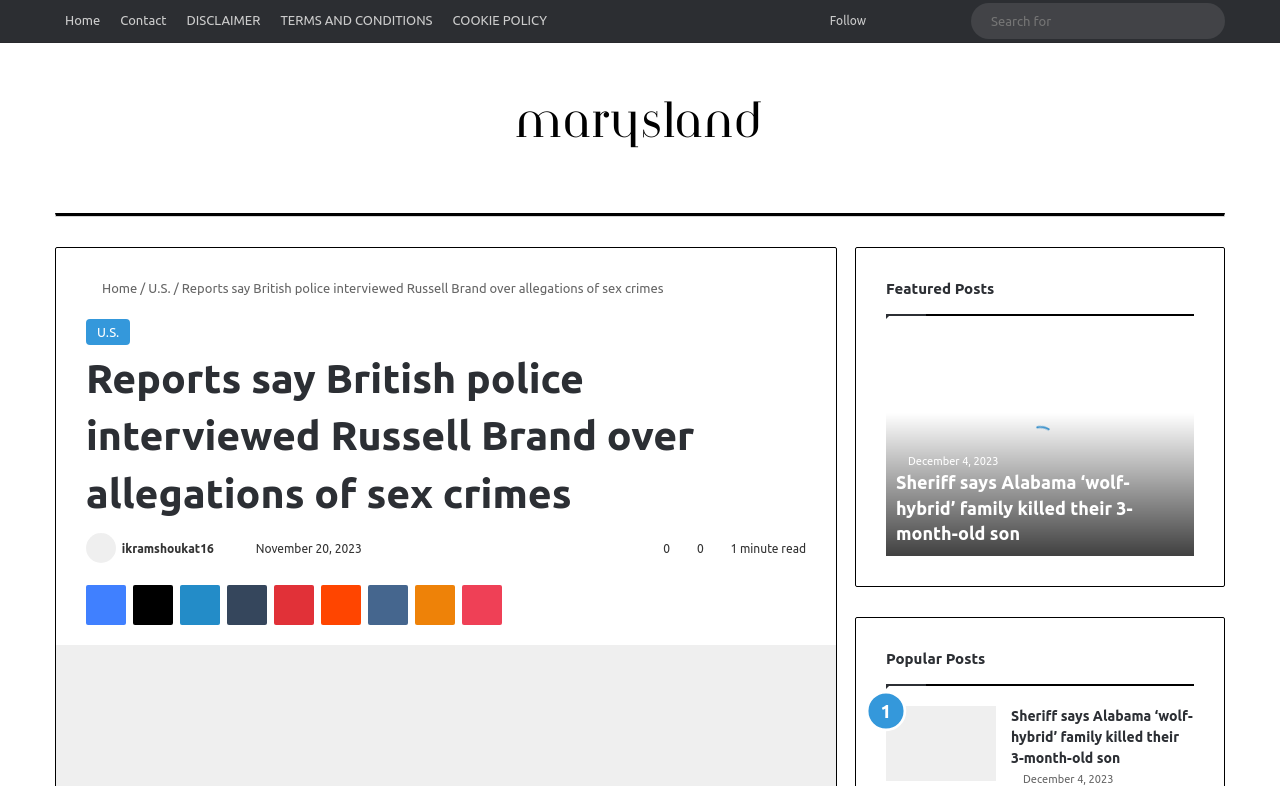Locate the bounding box coordinates of the element that should be clicked to fulfill the instruction: "Check the Featured Posts".

[0.692, 0.356, 0.777, 0.378]